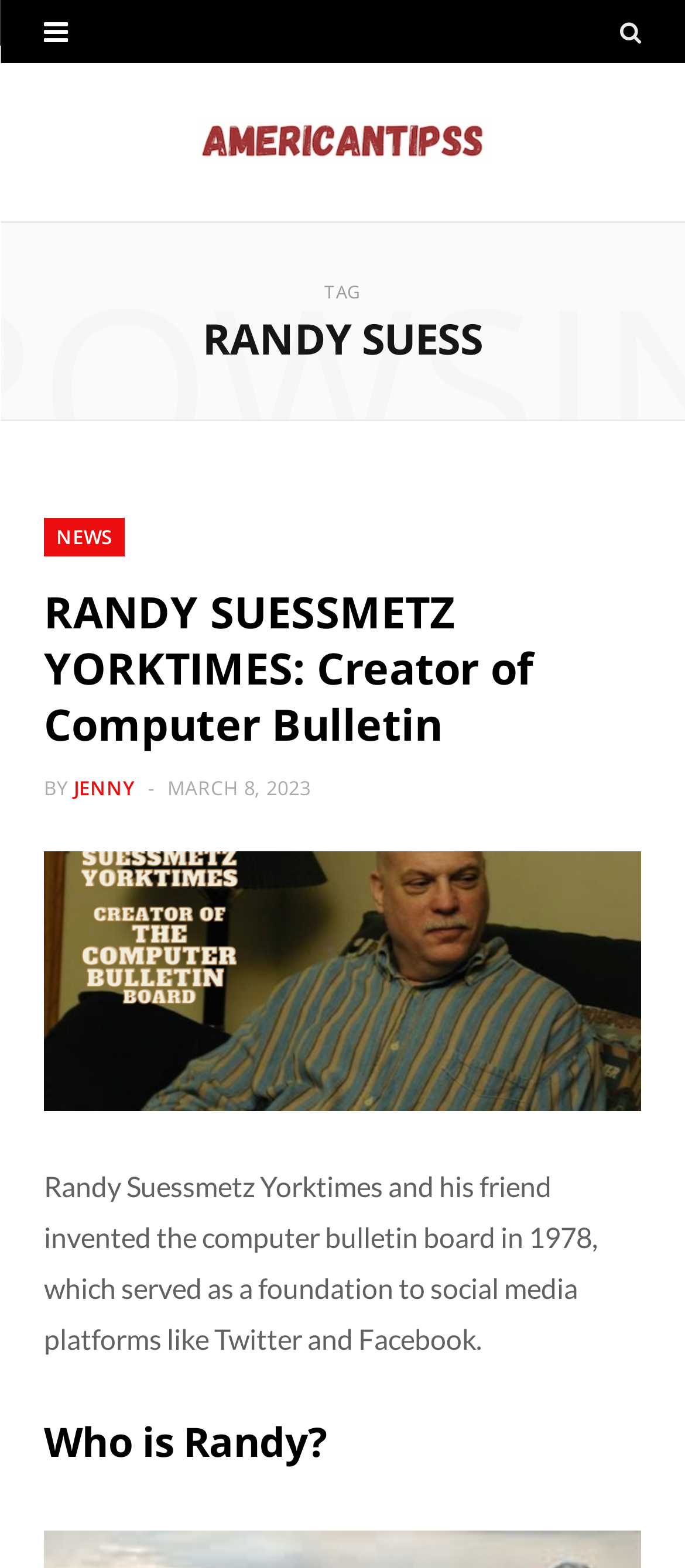From the details in the image, provide a thorough response to the question: Who wrote the article about Randy Suessmetz?

The author of the article about Randy Suessmetz is Jenny, as indicated by the link 'BY JENNY' on the webpage.